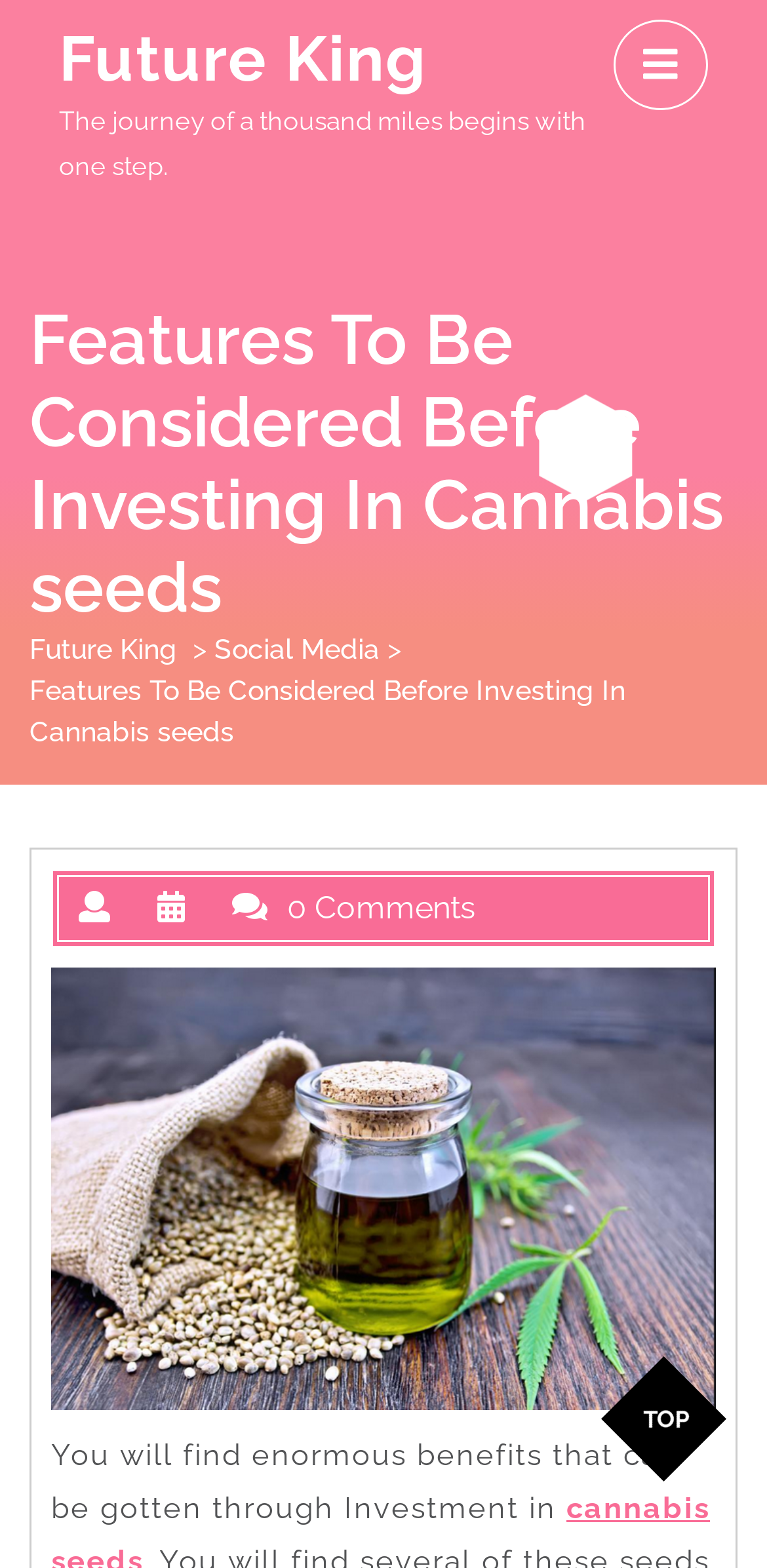Given the description Top, predict the bounding box coordinates of the UI element. Ensure the coordinates are in the format (top-left x, top-left y, bottom-right x, bottom-right y) and all values are between 0 and 1.

[0.784, 0.865, 0.947, 0.944]